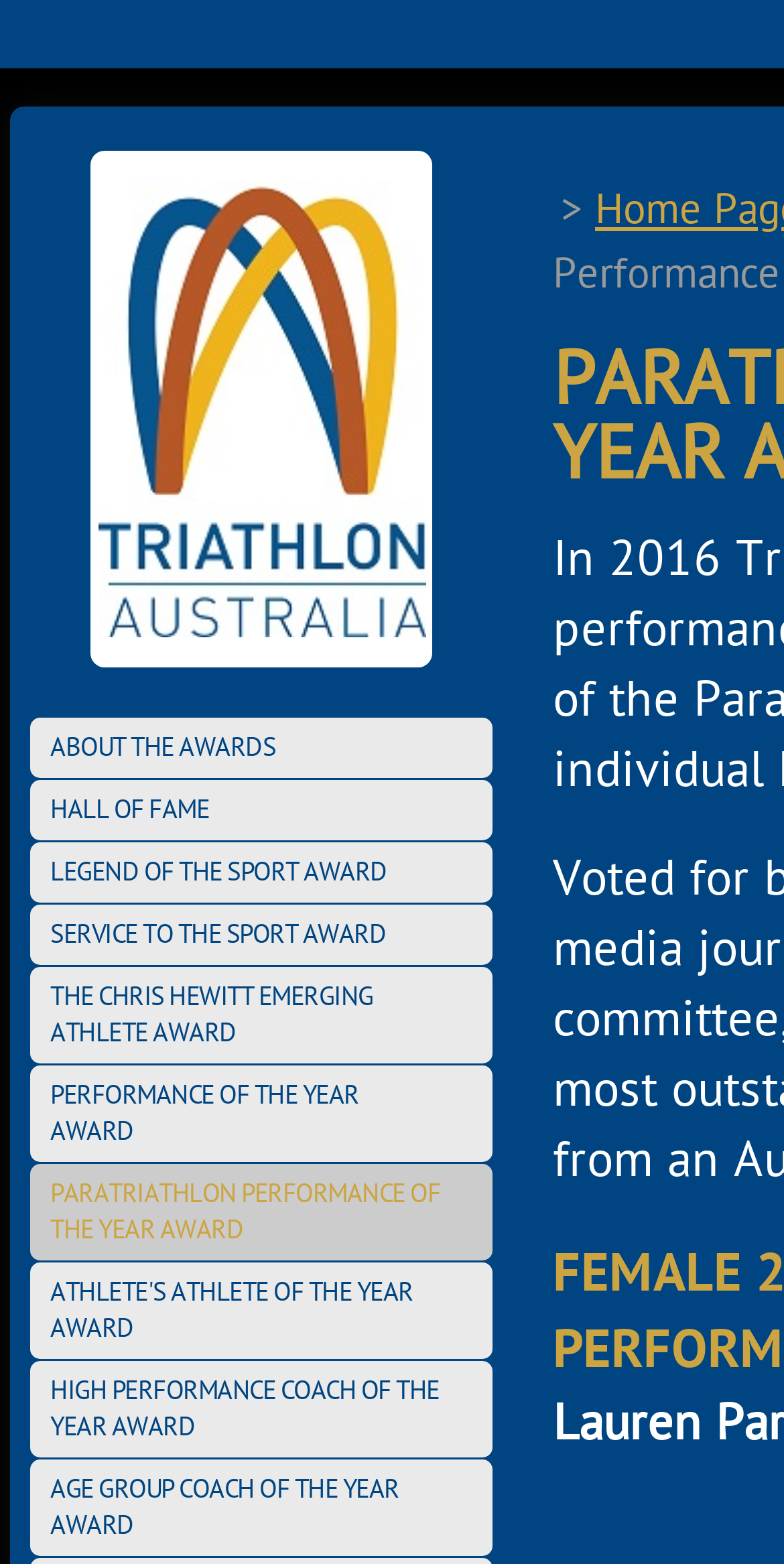Identify the bounding box coordinates of the section that should be clicked to achieve the task described: "View the ABOUT THE AWARDS page".

[0.038, 0.459, 0.628, 0.497]